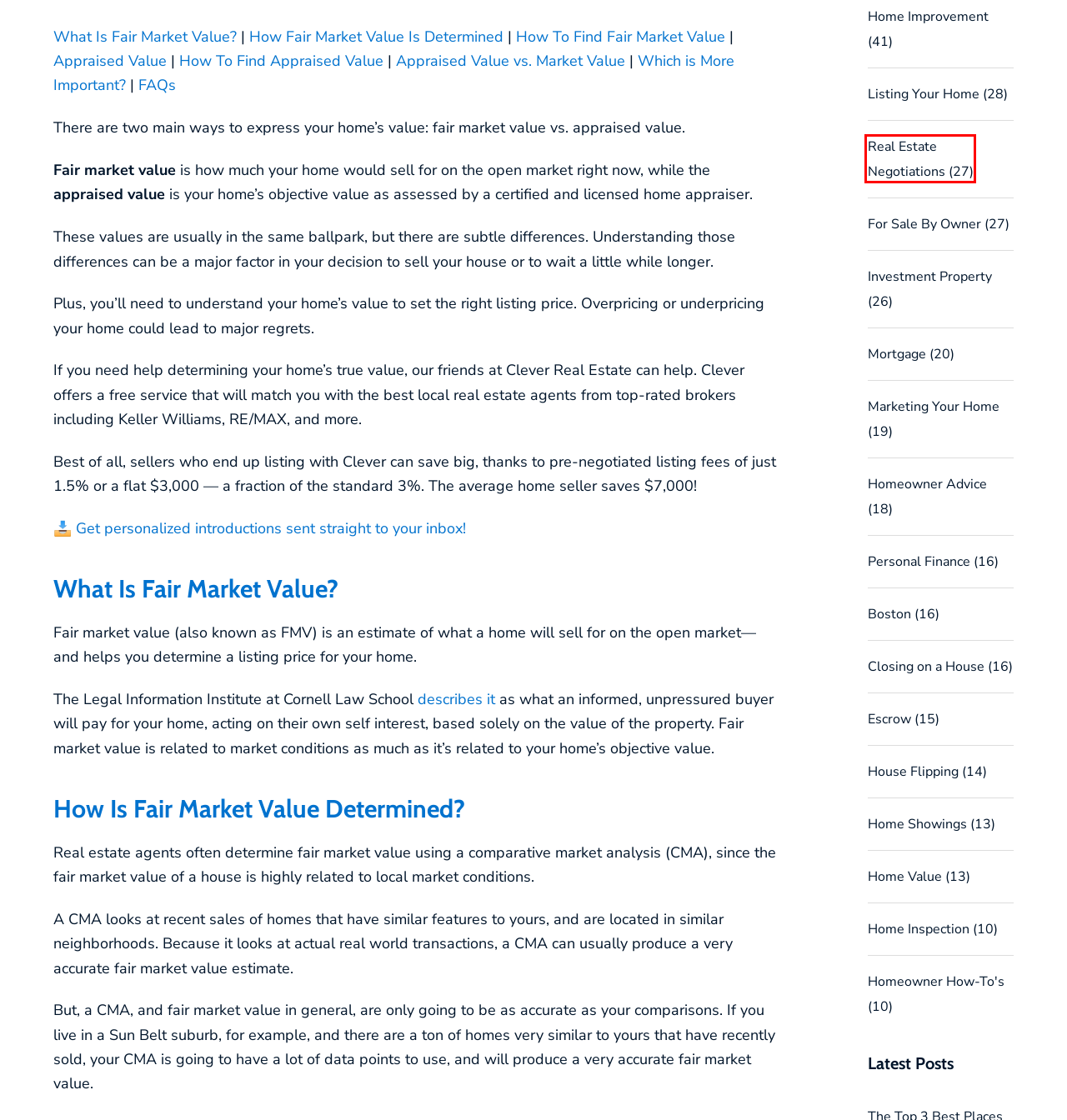Examine the screenshot of a webpage with a red bounding box around an element. Then, select the webpage description that best represents the new page after clicking the highlighted element. Here are the descriptions:
A. Buying a House Archives | Home Bay
B. Homeowner Advice Archives | Home Bay
C. For Sale By Owner Archives | Home Bay
D. Terms & Conditions | Home Bay
E. Selling Your House? Increase Your Zillow Zestimate First | Home Bay
F. 16 Famous Houses from Movies and TV Shows: What Do They Look Like Today? | Home Bay
G. Personal Finance Archives | Home Bay
H. Real Estate Negotiations Archives | Home Bay

H